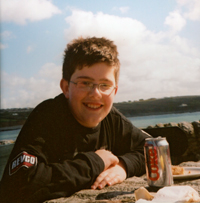What is on the stone surface? Examine the screenshot and reply using just one word or a brief phrase.

A can of soda and snacks